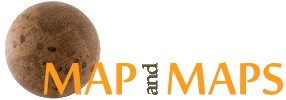What is the purpose of the website? Based on the screenshot, please respond with a single word or phrase.

selling antique maps